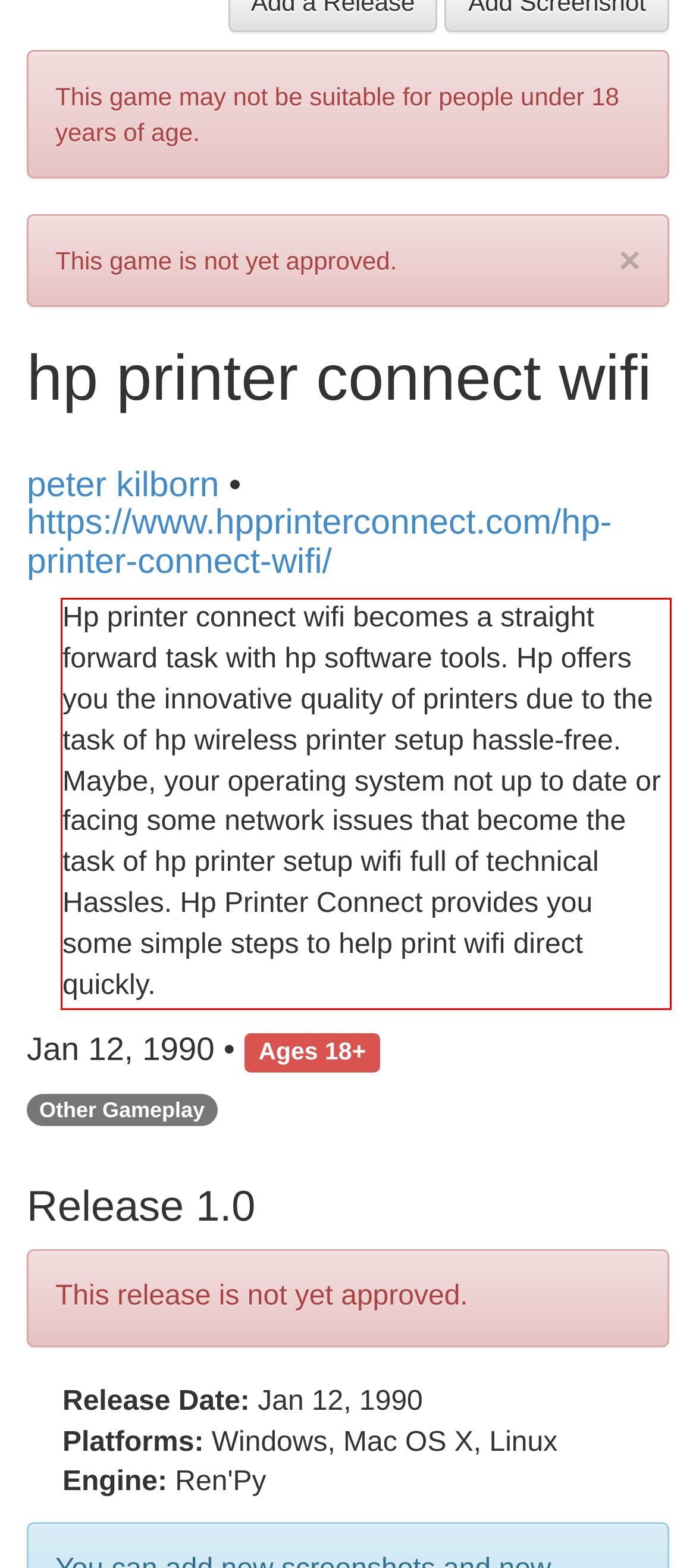Analyze the screenshot of the webpage and extract the text from the UI element that is inside the red bounding box.

Hp printer connect wifi becomes a straight forward task with hp software tools. Hp offers you the innovative quality of printers due to the task of hp wireless printer setup hassle-free. Maybe, your operating system not up to date or facing some network issues that become the task of hp printer setup wifi full of technical Hassles. Hp Printer Connect provides you some simple steps to help print wifi direct quickly.